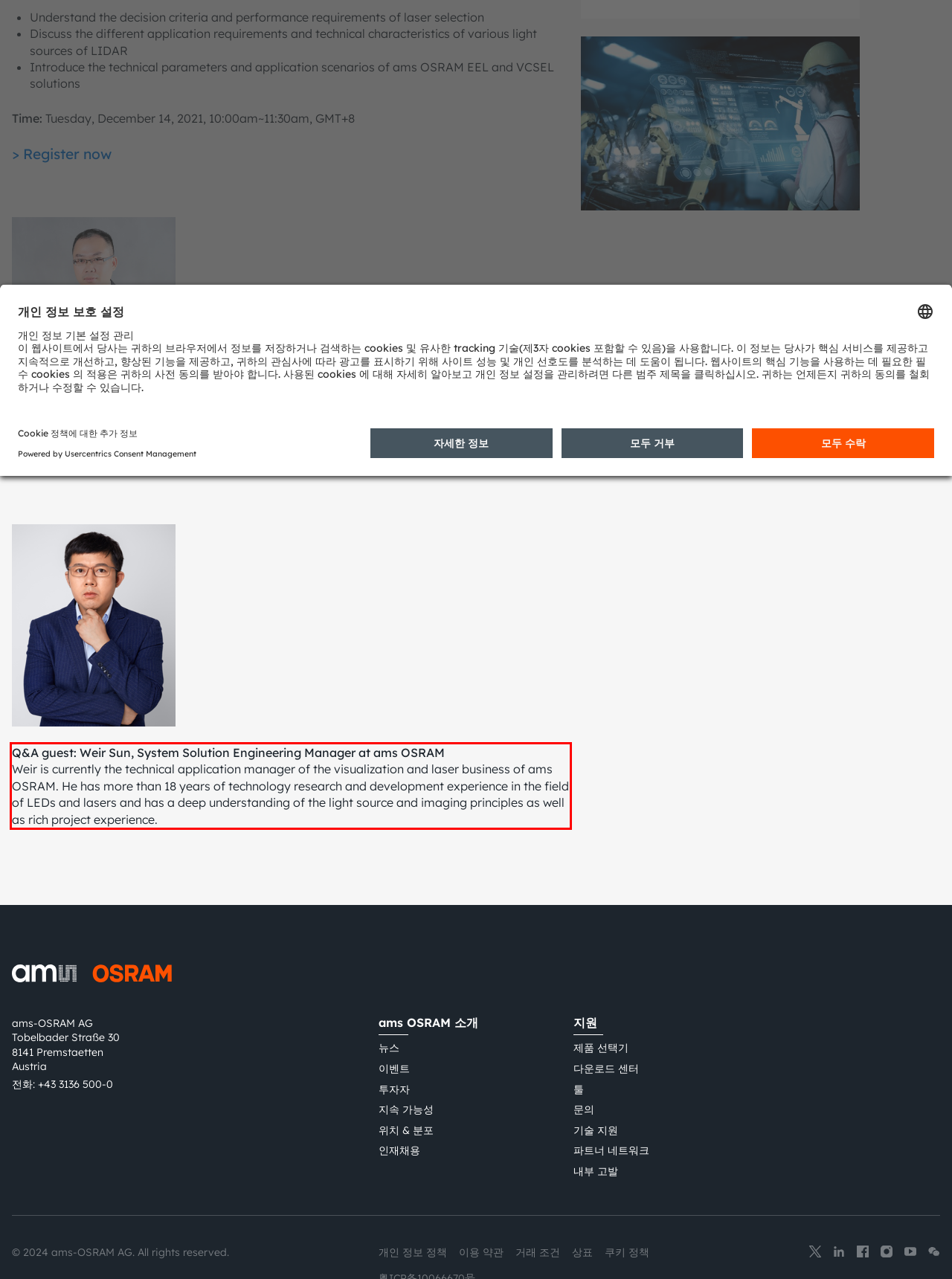You have a screenshot of a webpage with a UI element highlighted by a red bounding box. Use OCR to obtain the text within this highlighted area.

Q&A guest: Weir Sun, System Solution Engineering Manager at ams OSRAM Weir is currently the technical application manager of the visualization and laser business of ams OSRAM. He has more than 18 years of technology research and development experience in the field of LEDs and lasers and has a deep understanding of the light source and imaging principles as well as rich project experience.